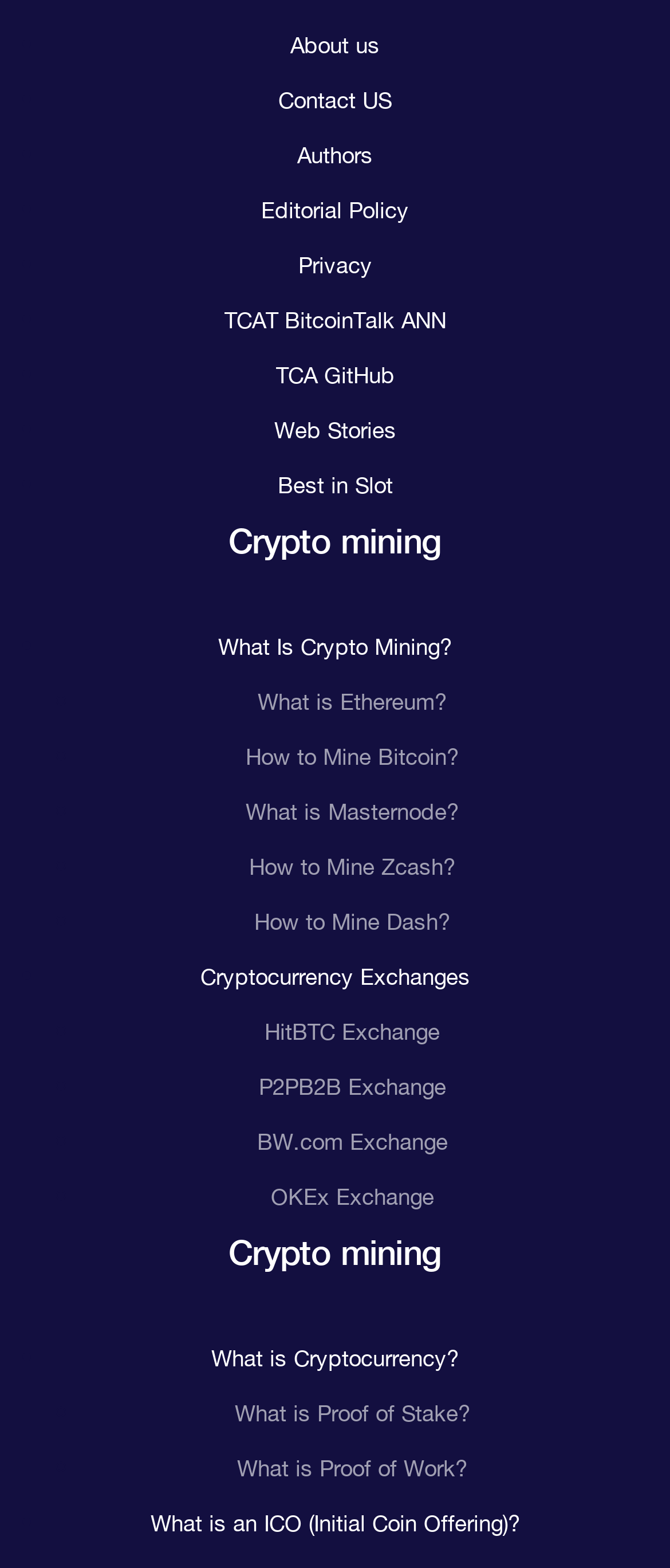Specify the bounding box coordinates of the area to click in order to follow the given instruction: "Explore What is Cryptocurrency?."

[0.315, 0.859, 0.685, 0.875]